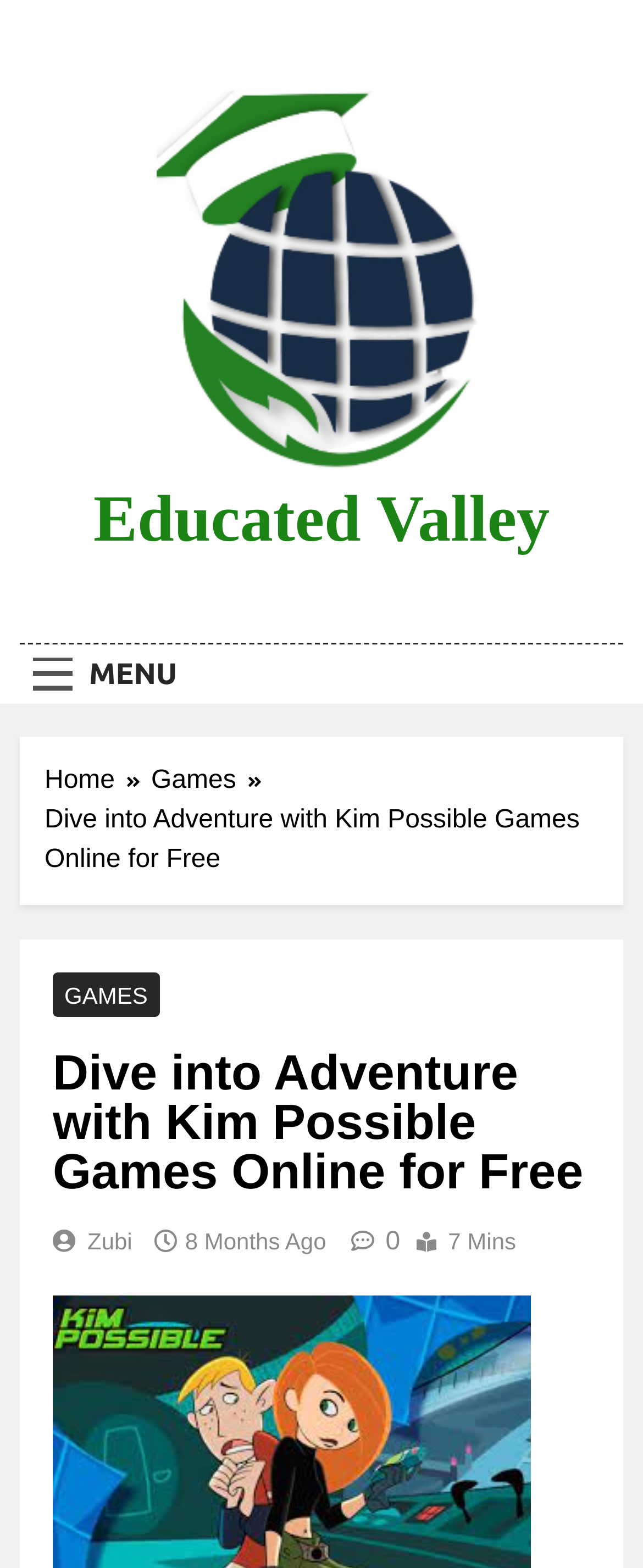Please locate the bounding box coordinates of the element's region that needs to be clicked to follow the instruction: "Go to 'Home'". The bounding box coordinates should be provided as four float numbers between 0 and 1, i.e., [left, top, right, bottom].

[0.069, 0.485, 0.235, 0.51]